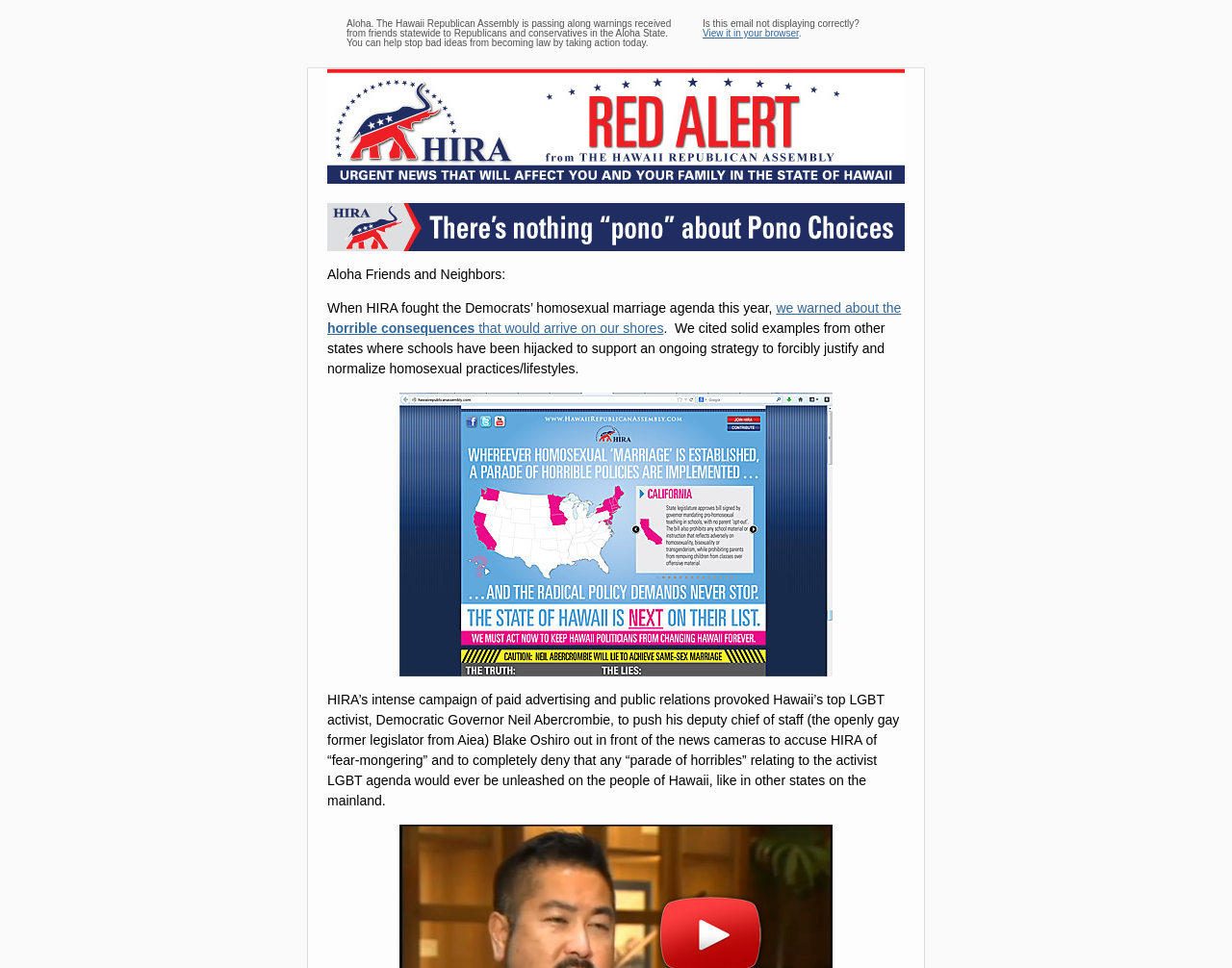Determine the title of the webpage and give its text content.


DON'T WAIT ANOTHER MINUTE: